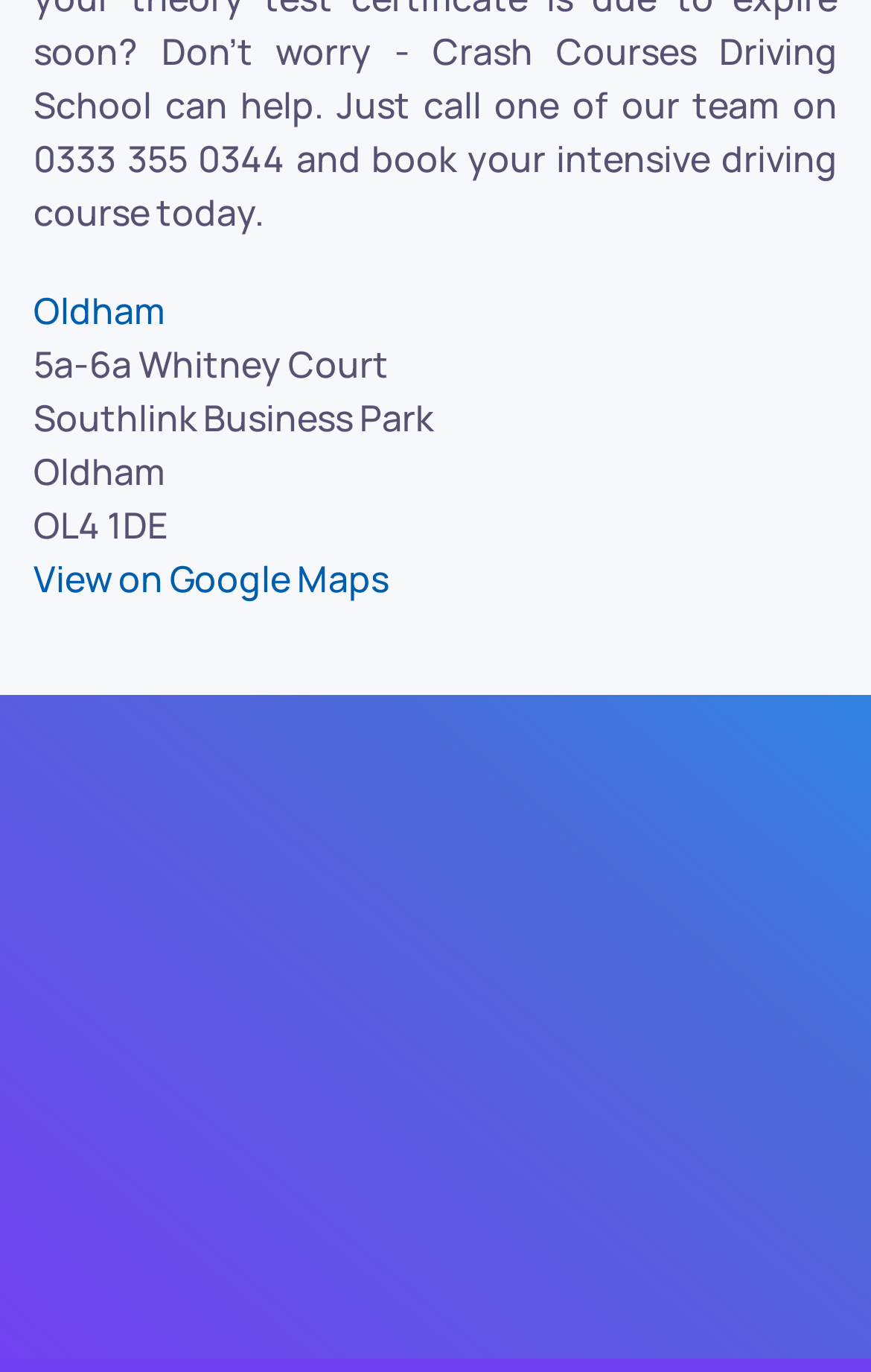What is the link to view the business location on Google Maps?
Using the image as a reference, answer with just one word or a short phrase.

View on Google Maps